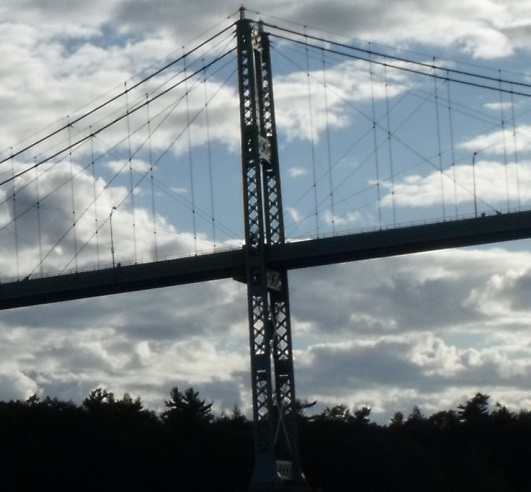Compose an extensive description of the image.

The image captures a majestic view of a suspension bridge spanning across the St. Lawrence River, set against a backdrop of dramatic, cloud-filled skies. The bridge's towering structure is prominently featured, showcasing its intricate design and engineering. The sunlight peeks through the clouds, adding a soft glow to the scene, while the lush greenery along the riverbank creates a serene contrast to the industrial elegance of the bridge. This image evokes a sense of adventure and exploration, particularly as it depicts a moment of sailing westward toward this iconic landmark.